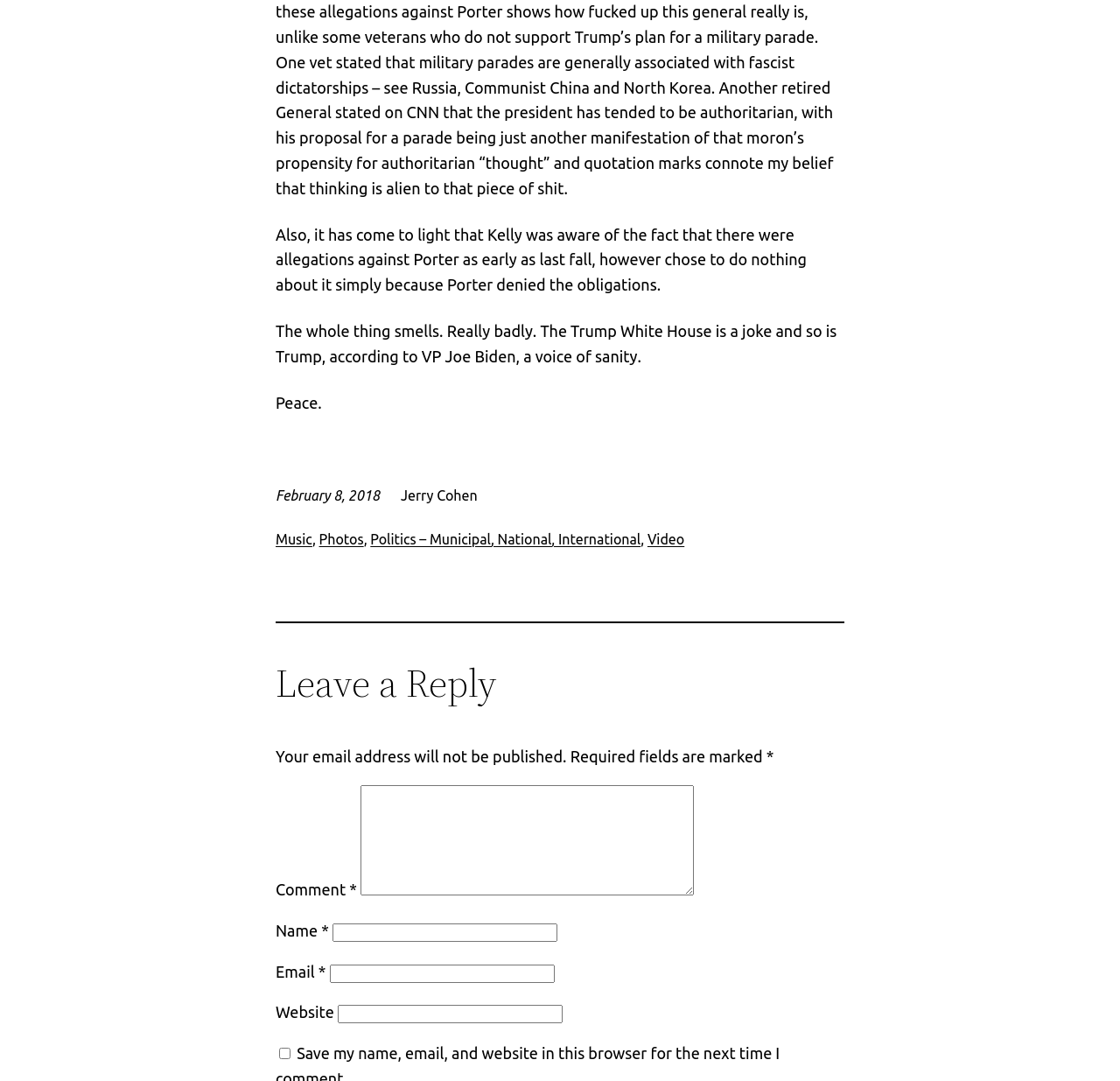Based on the element description: "parent_node: Website name="url"", identify the bounding box coordinates for this UI element. The coordinates must be four float numbers between 0 and 1, listed as [left, top, right, bottom].

[0.301, 0.93, 0.502, 0.947]